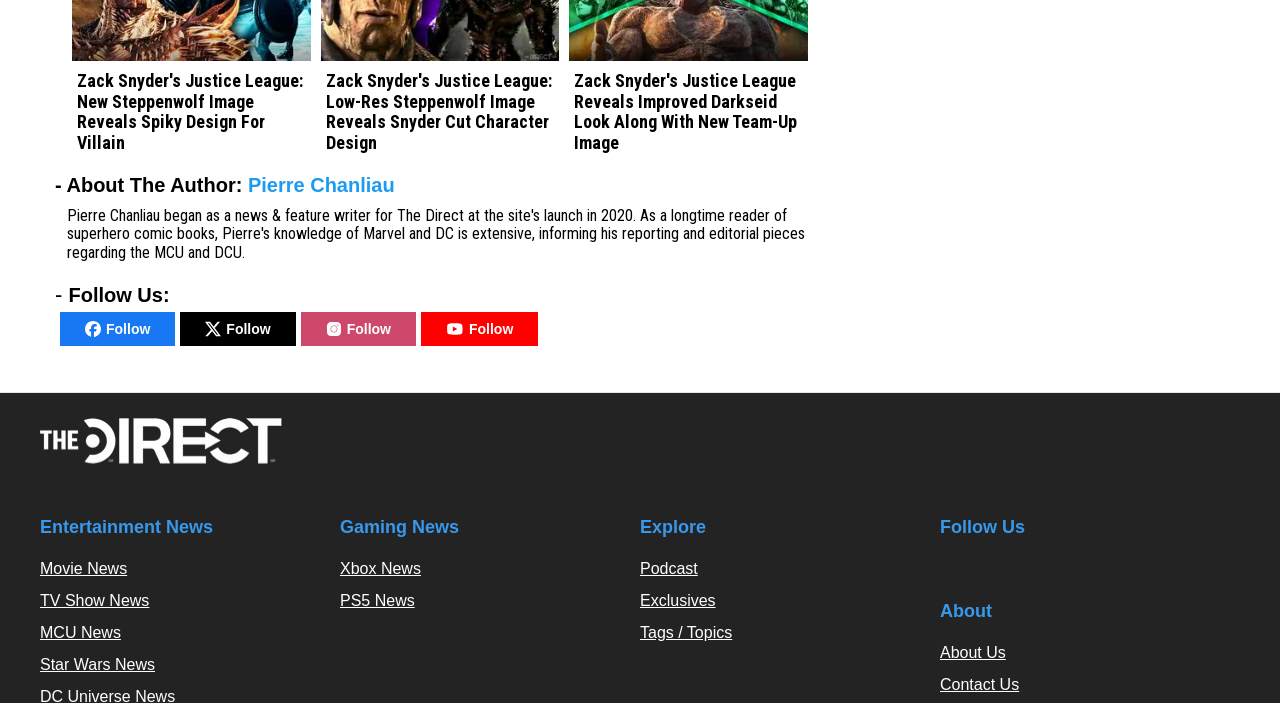Determine the bounding box coordinates for the HTML element mentioned in the following description: "TV Show News". The coordinates should be a list of four floats ranging from 0 to 1, represented as [left, top, right, bottom].

[0.031, 0.842, 0.117, 0.866]